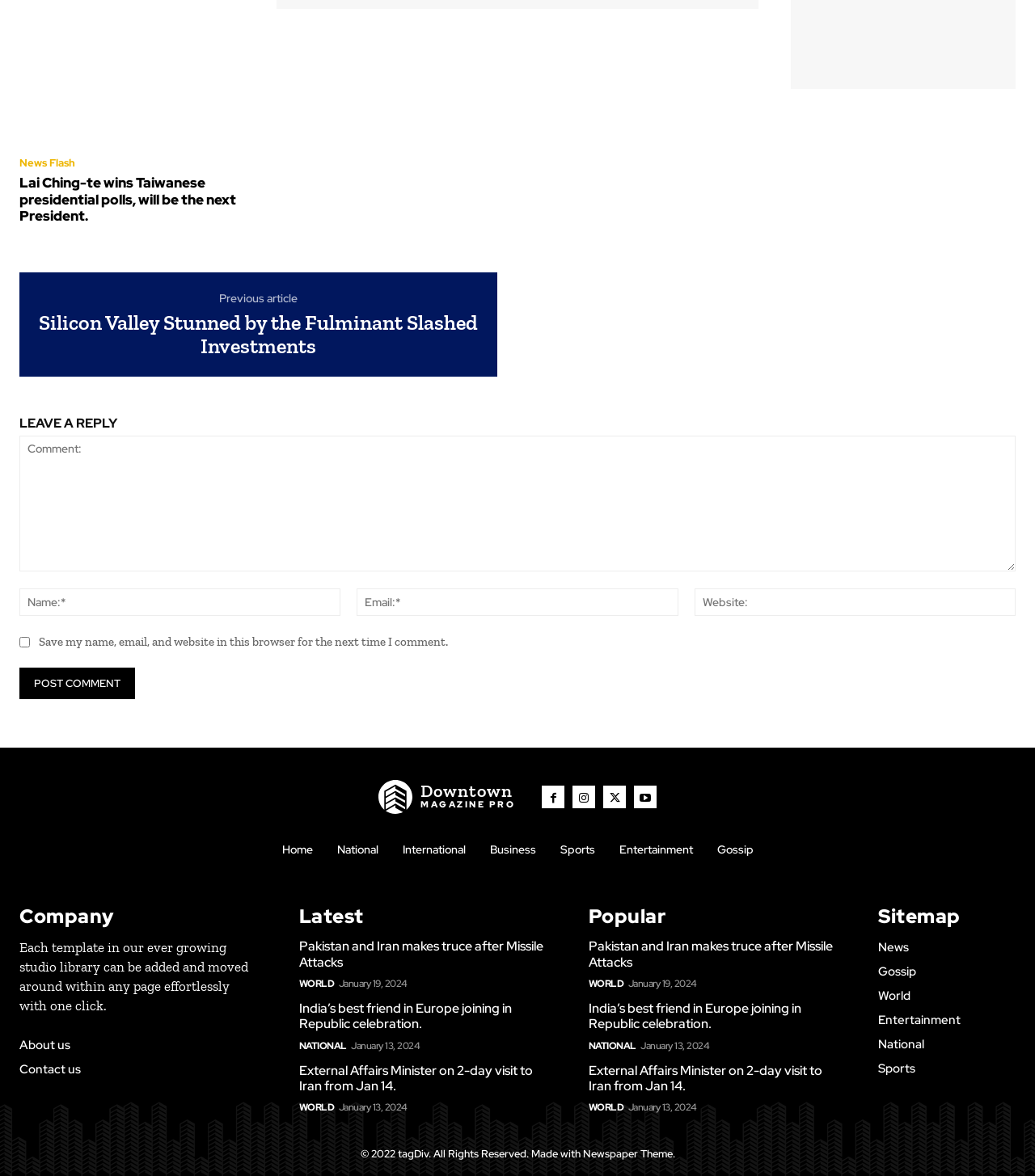Examine the screenshot and answer the question in as much detail as possible: What categories of news are available on this webpage?

I can see multiple links at the top of the webpage with categories such as 'National', 'International', 'Business', 'Sports', 'Entertainment', and 'Gossip', which suggests that these are the categories of news available on this webpage.